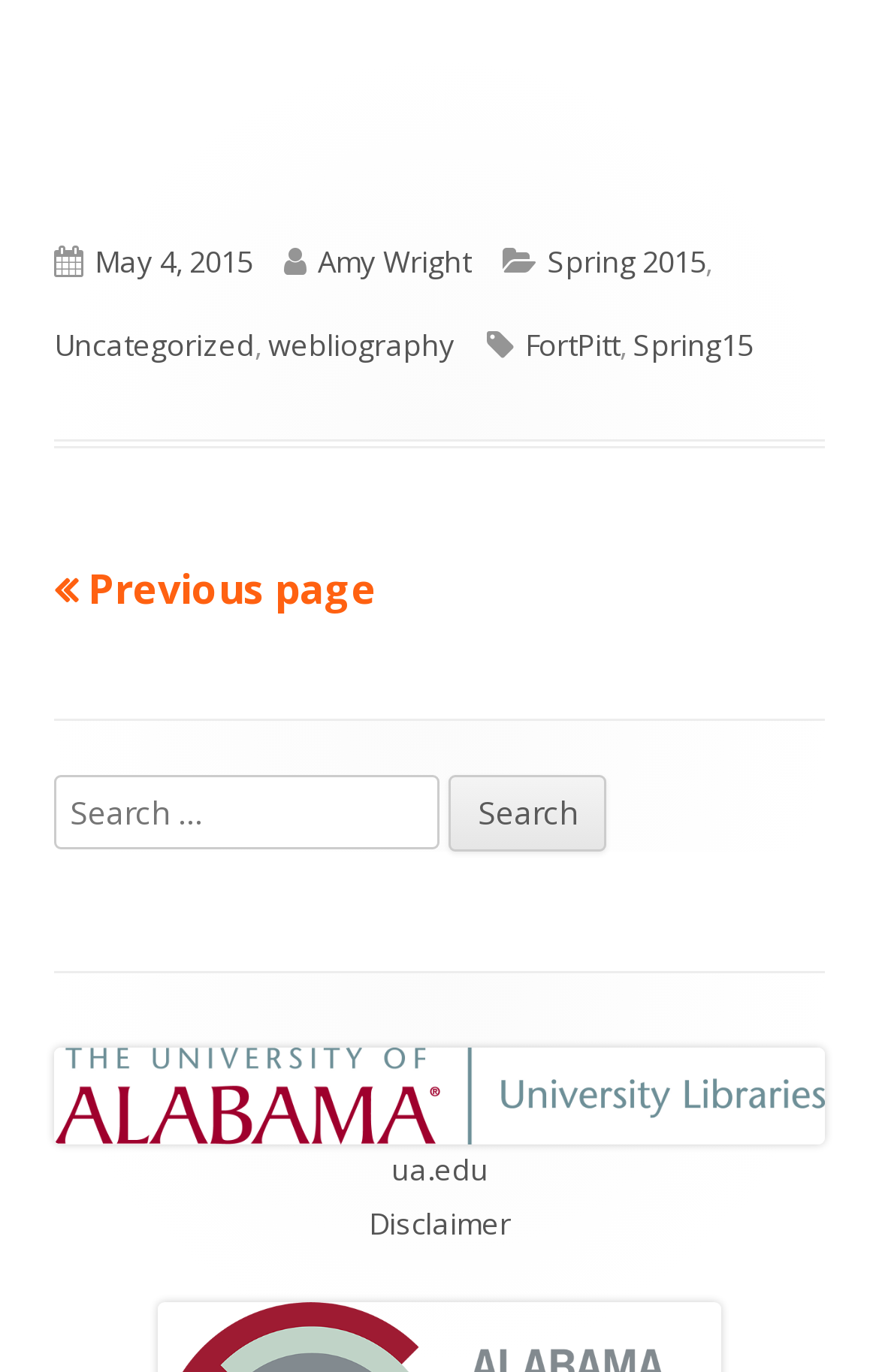Locate the bounding box coordinates of the area that needs to be clicked to fulfill the following instruction: "Search for something". The coordinates should be in the format of four float numbers between 0 and 1, namely [left, top, right, bottom].

[0.062, 0.565, 0.5, 0.619]